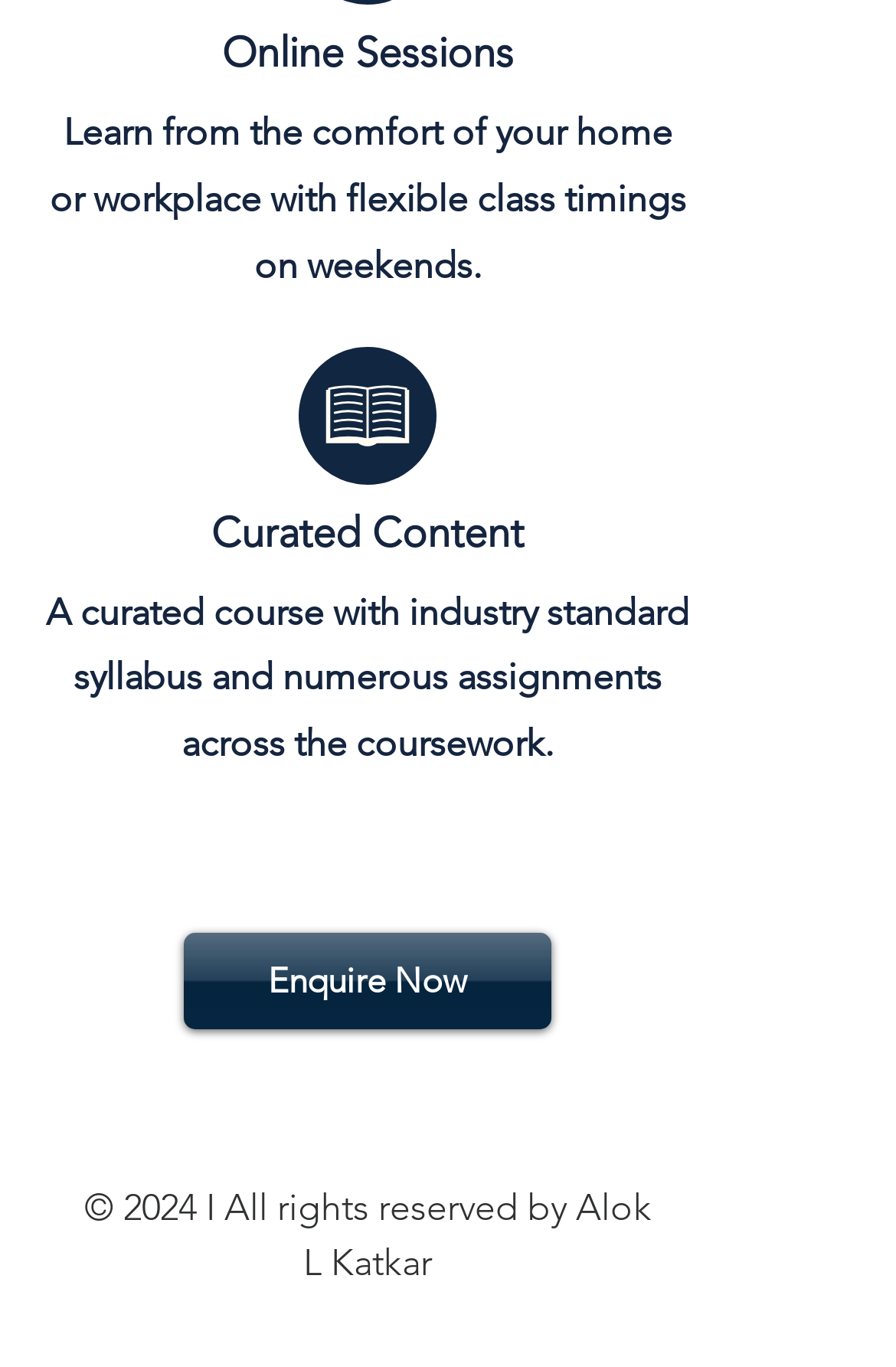What is the copyright year of the webpage?
Answer the question using a single word or phrase, according to the image.

2024